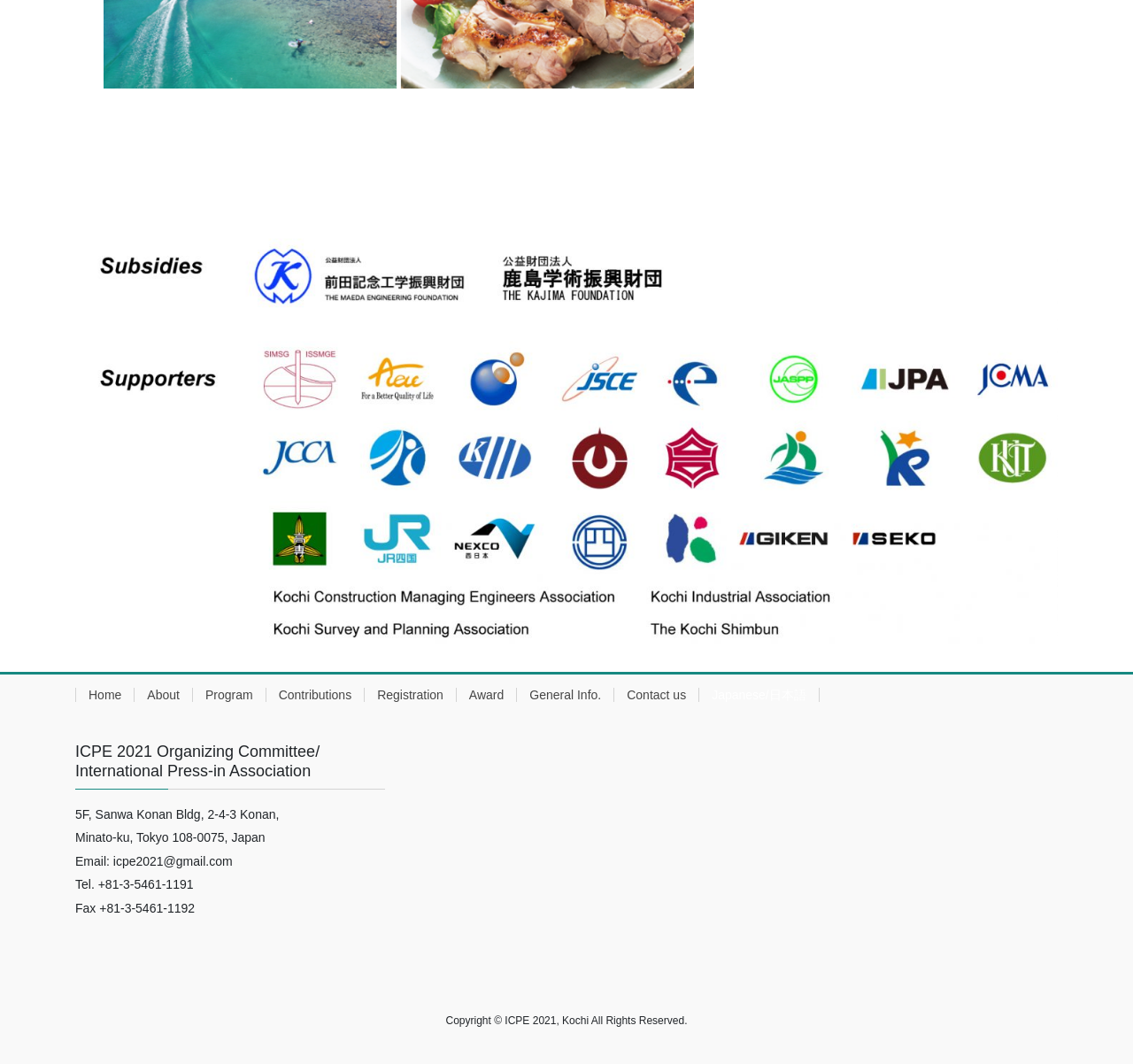What is the language option available?
Respond with a short answer, either a single word or a phrase, based on the image.

Japanese